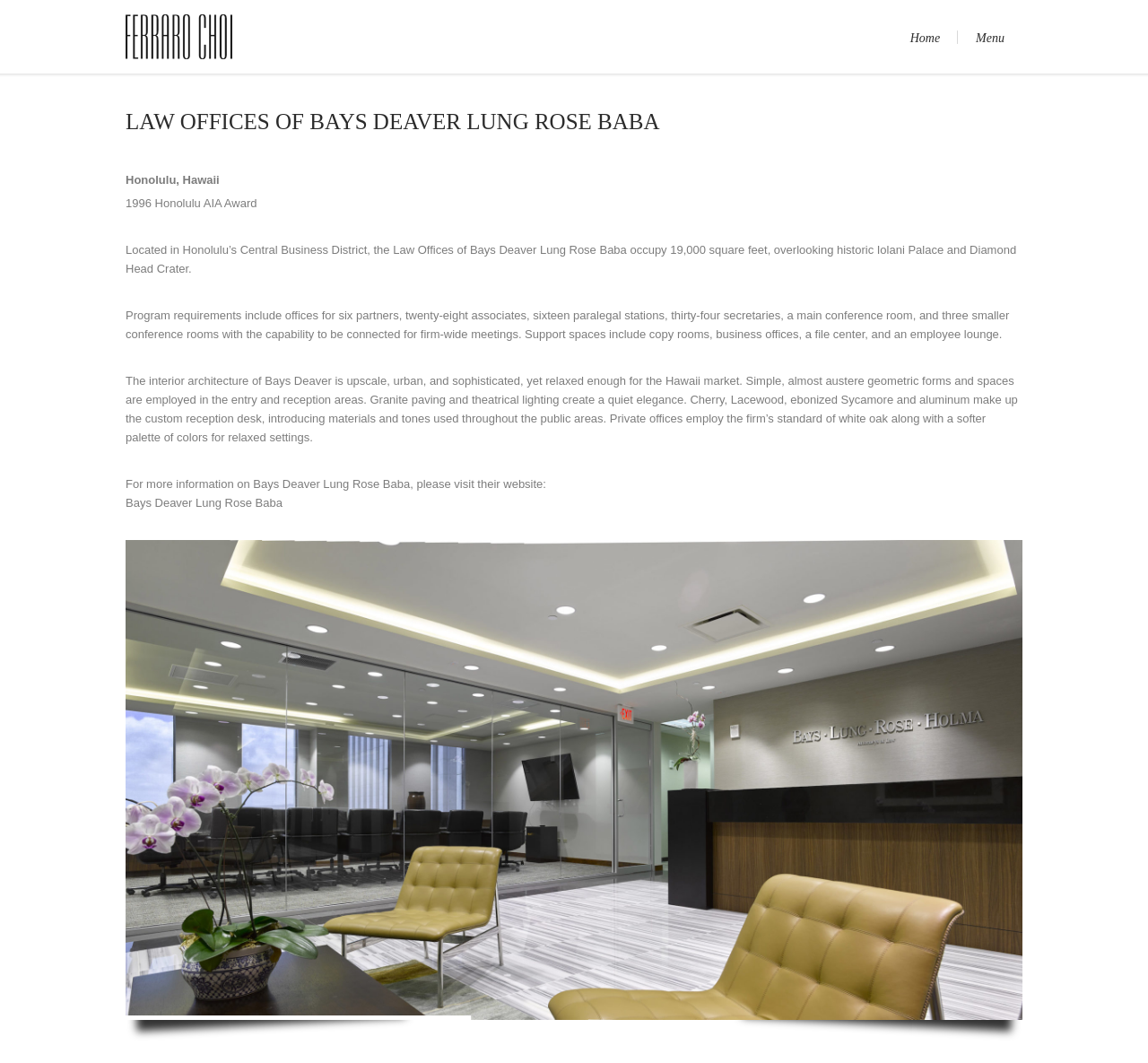Respond to the question below with a single word or phrase:
What is the style of the interior architecture?

Upscale, urban, and sophisticated